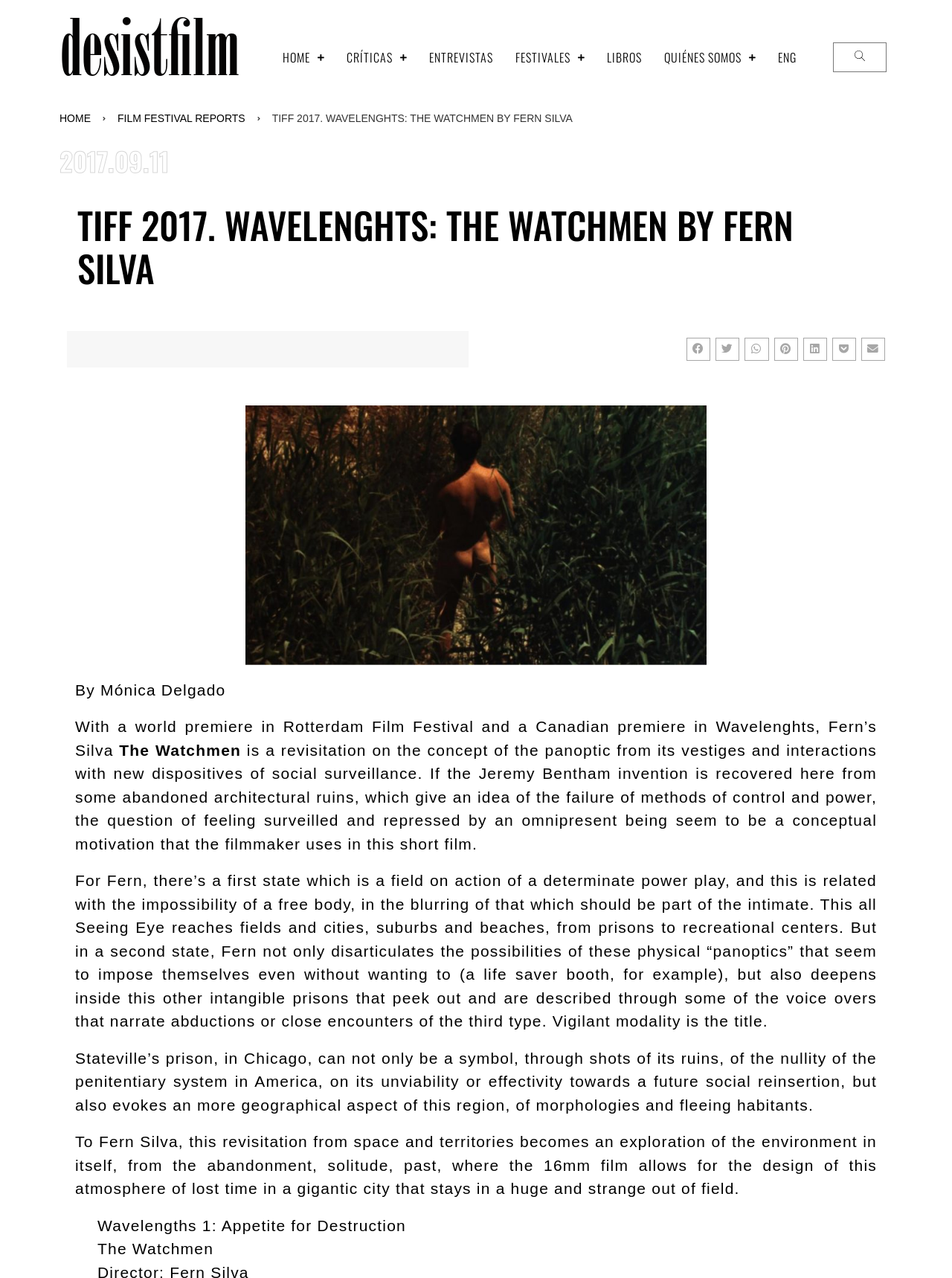Identify the bounding box coordinates of the area you need to click to perform the following instruction: "Click on the ENG link".

[0.805, 0.033, 0.848, 0.056]